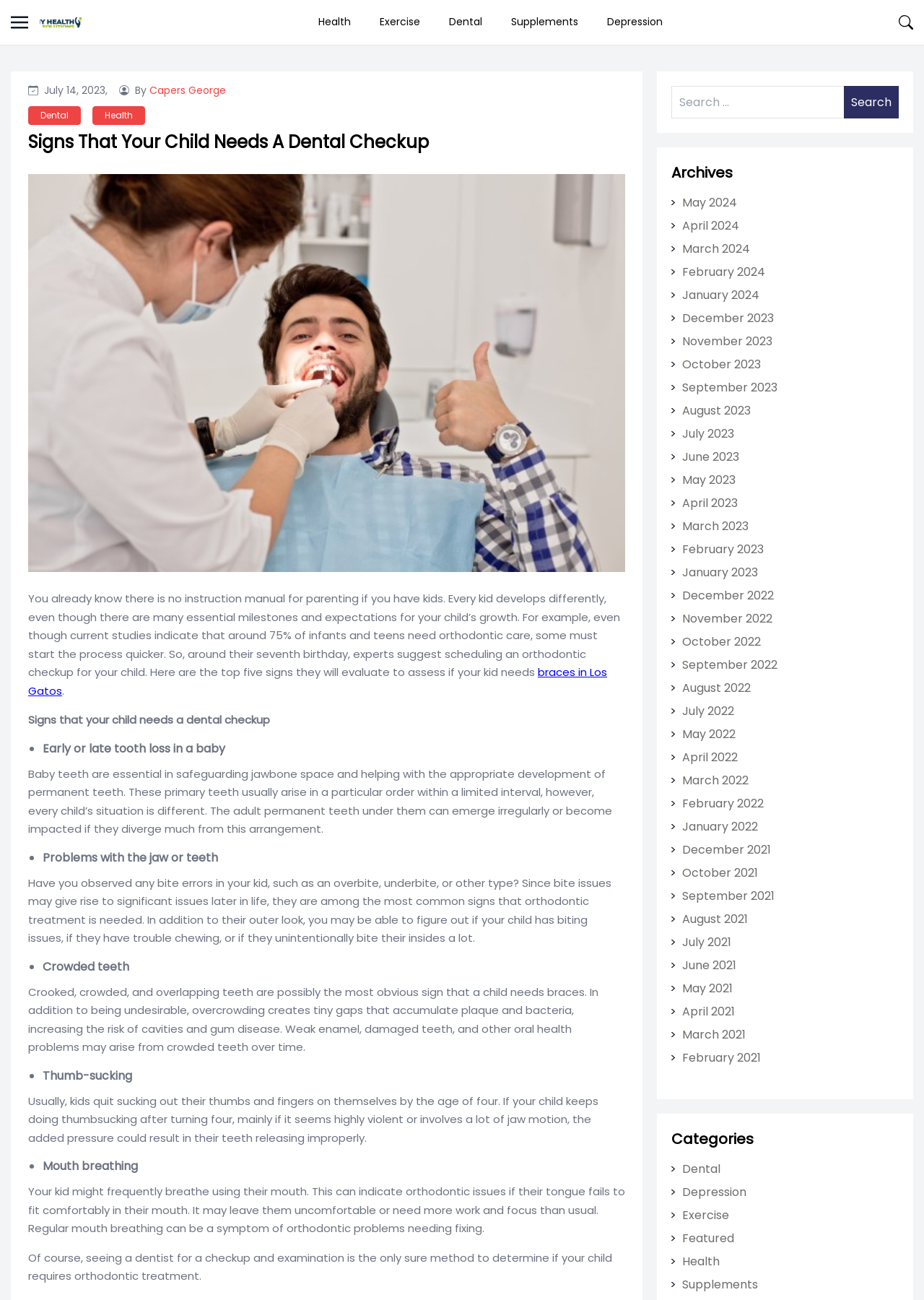Find and indicate the bounding box coordinates of the region you should select to follow the given instruction: "Click the emergency dentist link".

None